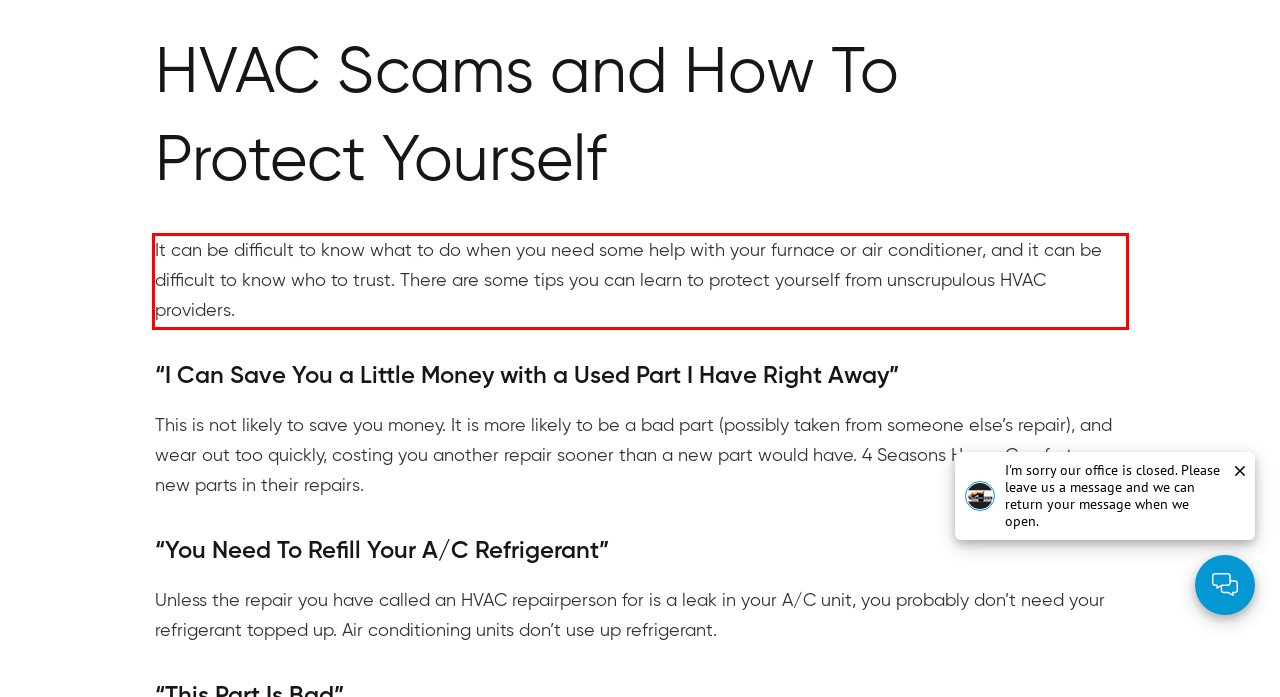Using the provided webpage screenshot, identify and read the text within the red rectangle bounding box.

It can be difficult to know what to do when you need some help with your furnace or air conditioner, and it can be difficult to know who to trust. There are some tips you can learn to protect yourself from unscrupulous HVAC providers.